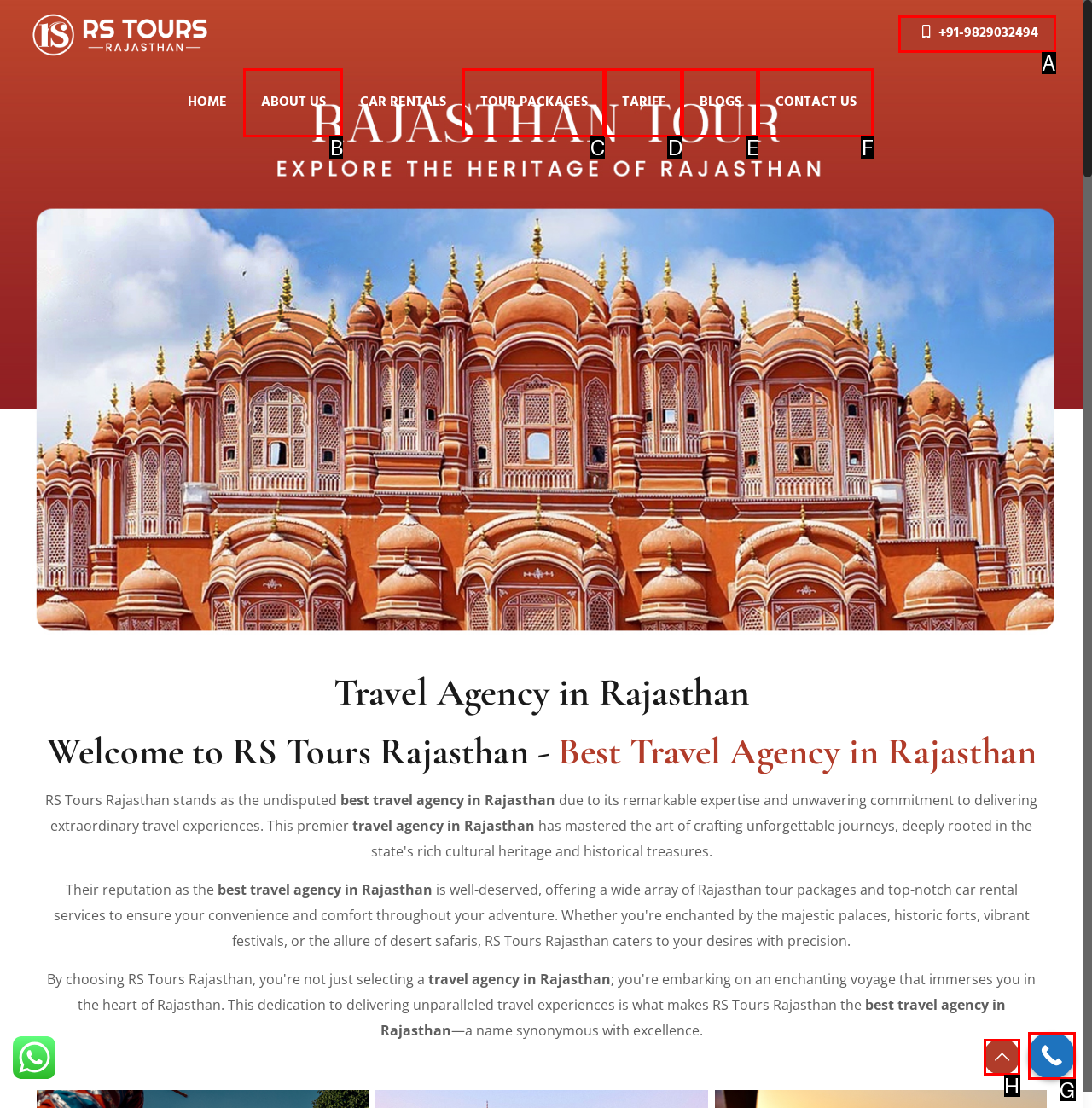Determine the HTML element that best aligns with the description: +91-9829032494
Answer with the appropriate letter from the listed options.

A